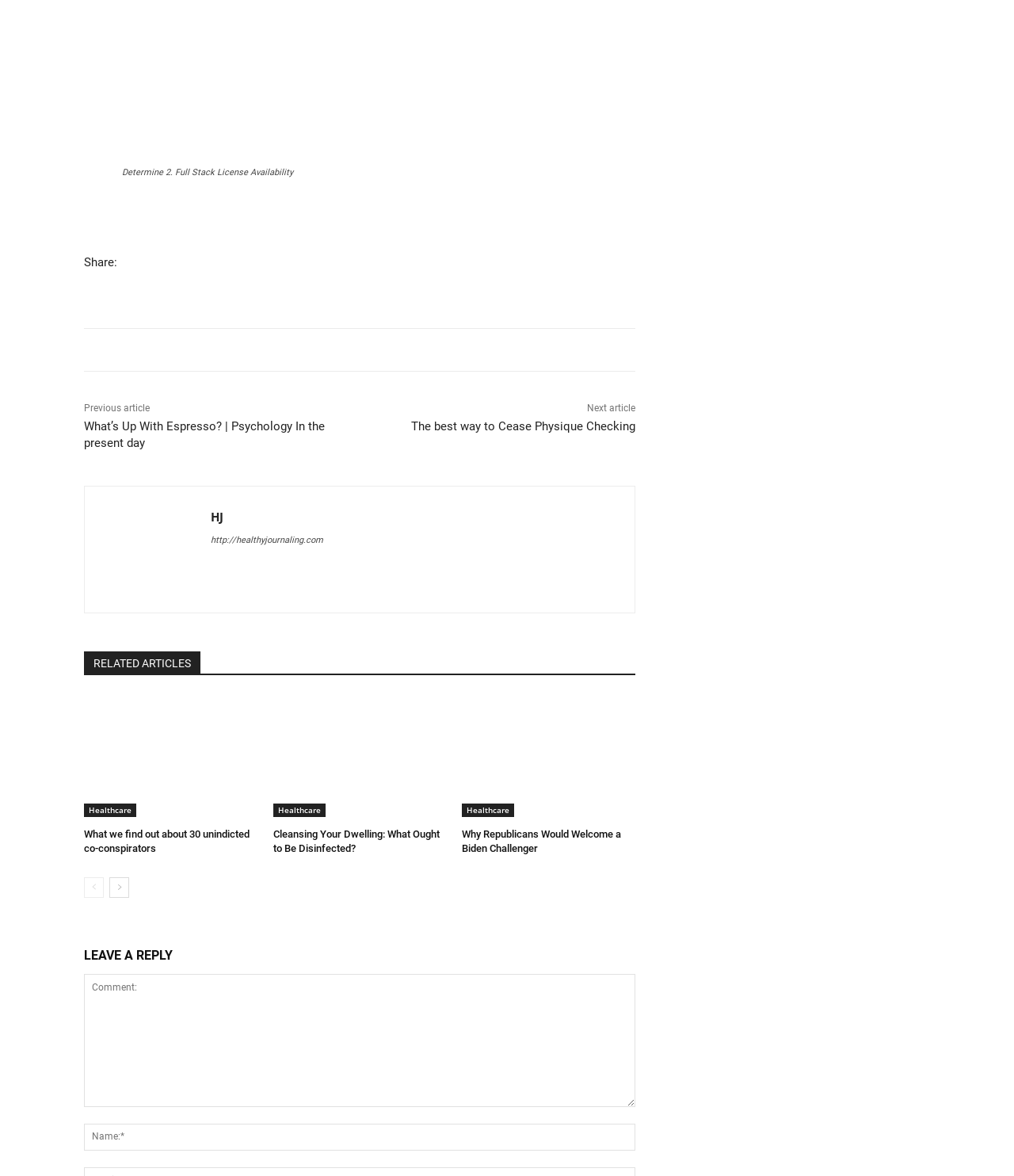How can I navigate to the previous article?
Based on the image, answer the question in a detailed manner.

I determined how to navigate to the previous article by looking at the link with the text 'Previous article' at the top of the webpage, which suggests that clicking on it will take me to the previous article.